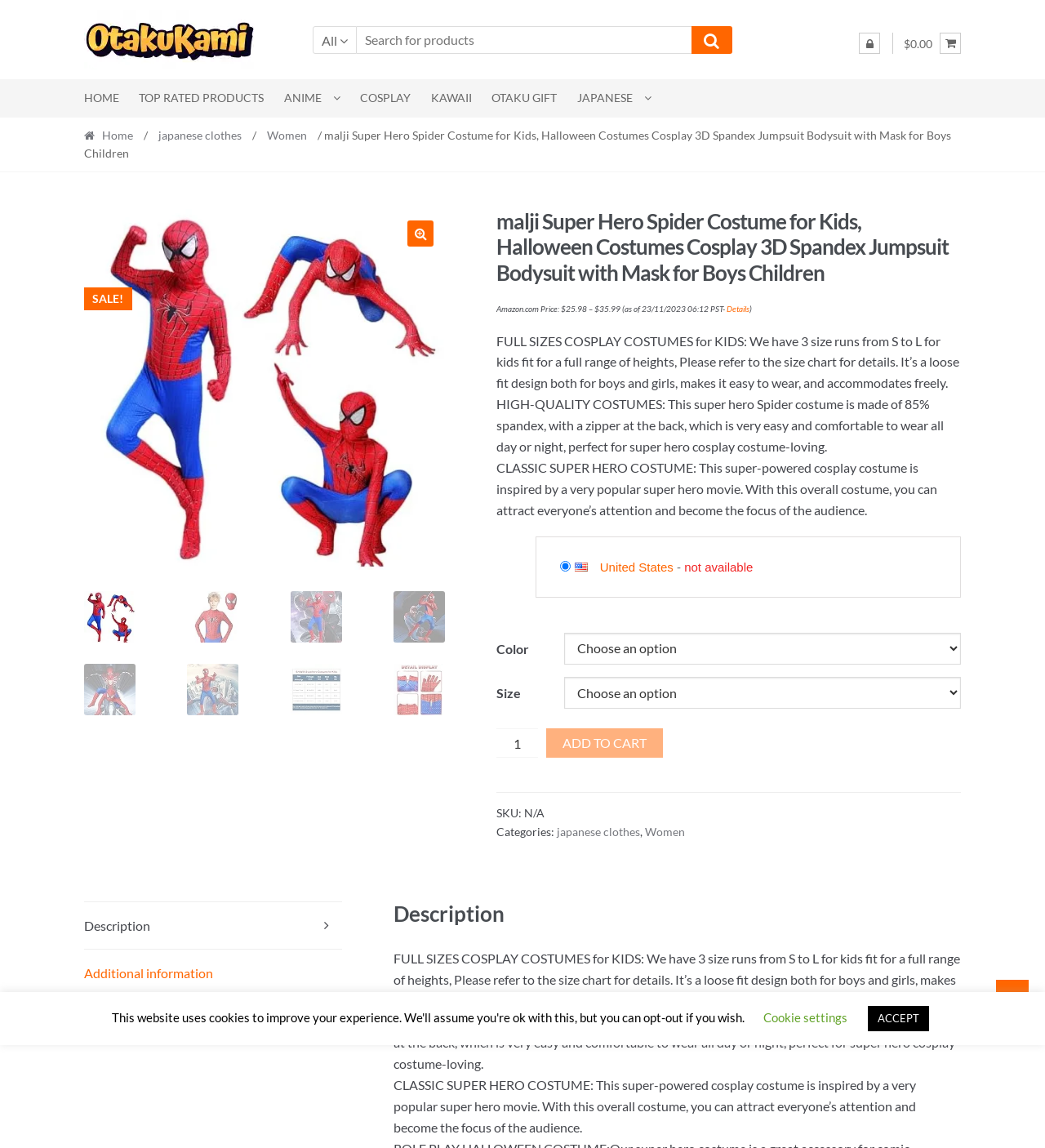Provide a brief response to the question below using a single word or phrase: 
What is the size range of the Spider costume?

S to L